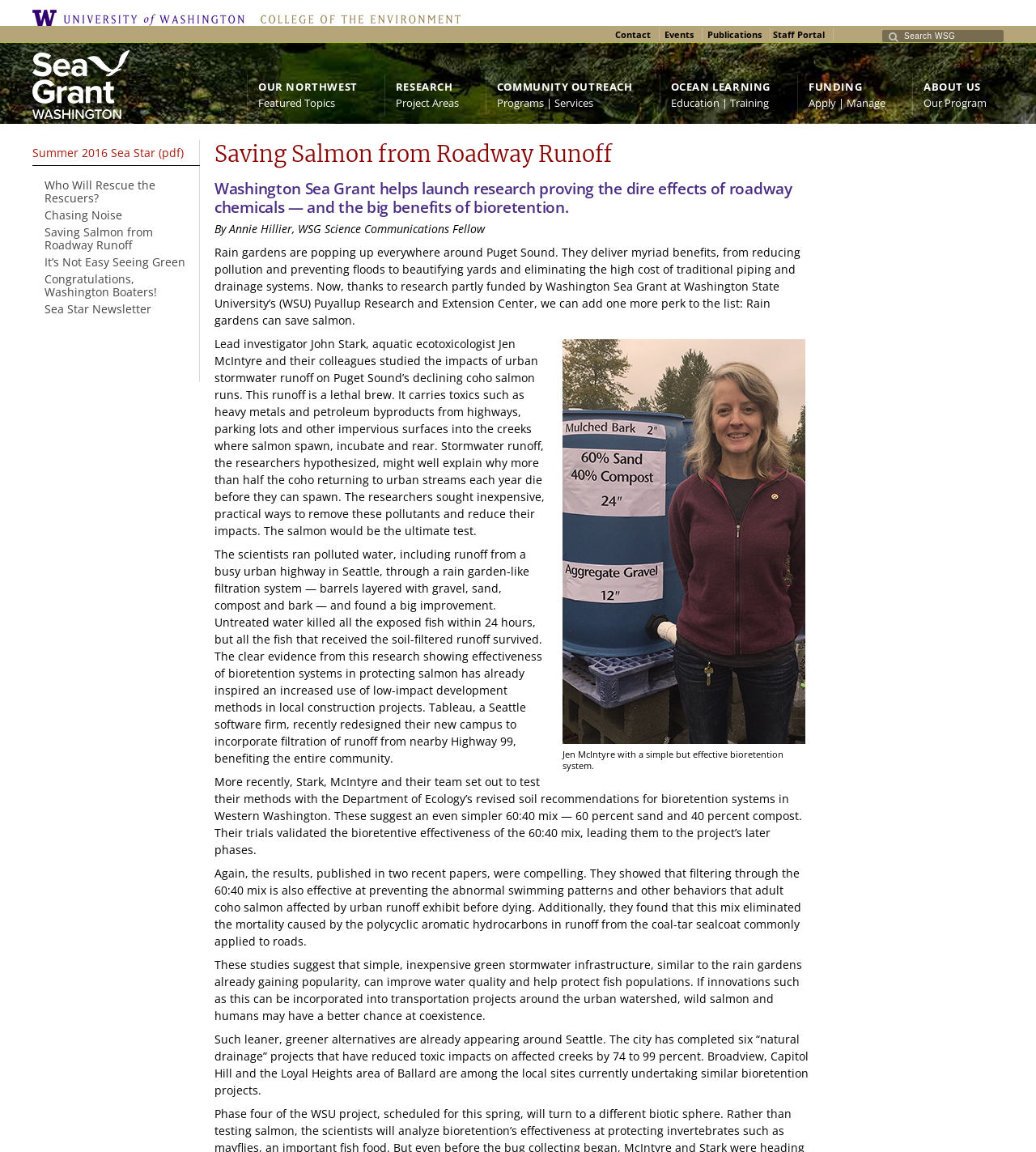For the given element description College of the Environment, determine the bounding box coordinates of the UI element. The coordinates should follow the format (top-left x, top-left y, bottom-right x, bottom-right y) and be within the range of 0 to 1.

[0.244, 0.008, 0.445, 0.022]